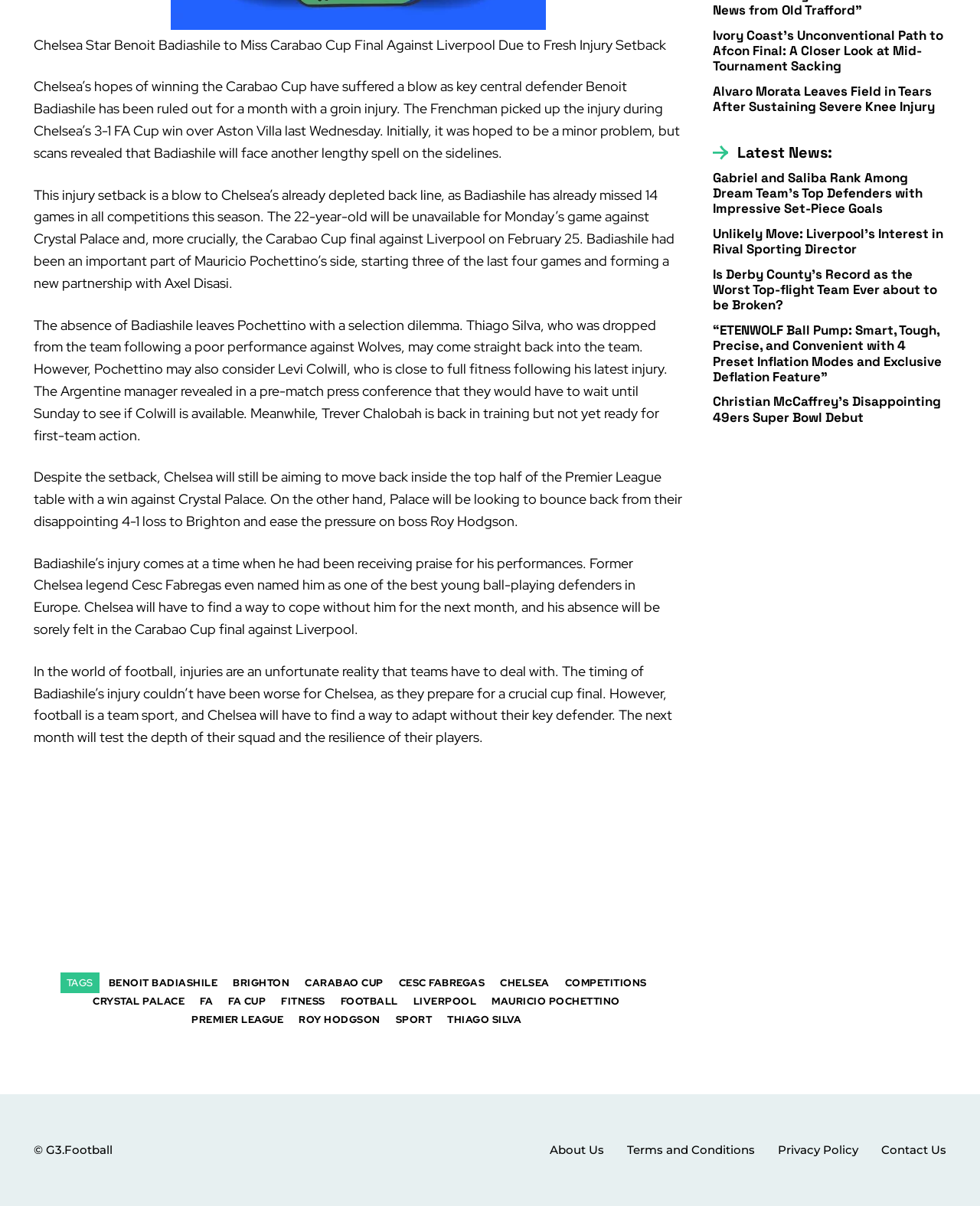Provide a brief response to the question using a single word or phrase: 
What is the name of the Chelsea player who will miss the Carabao Cup final?

Benoit Badiashile